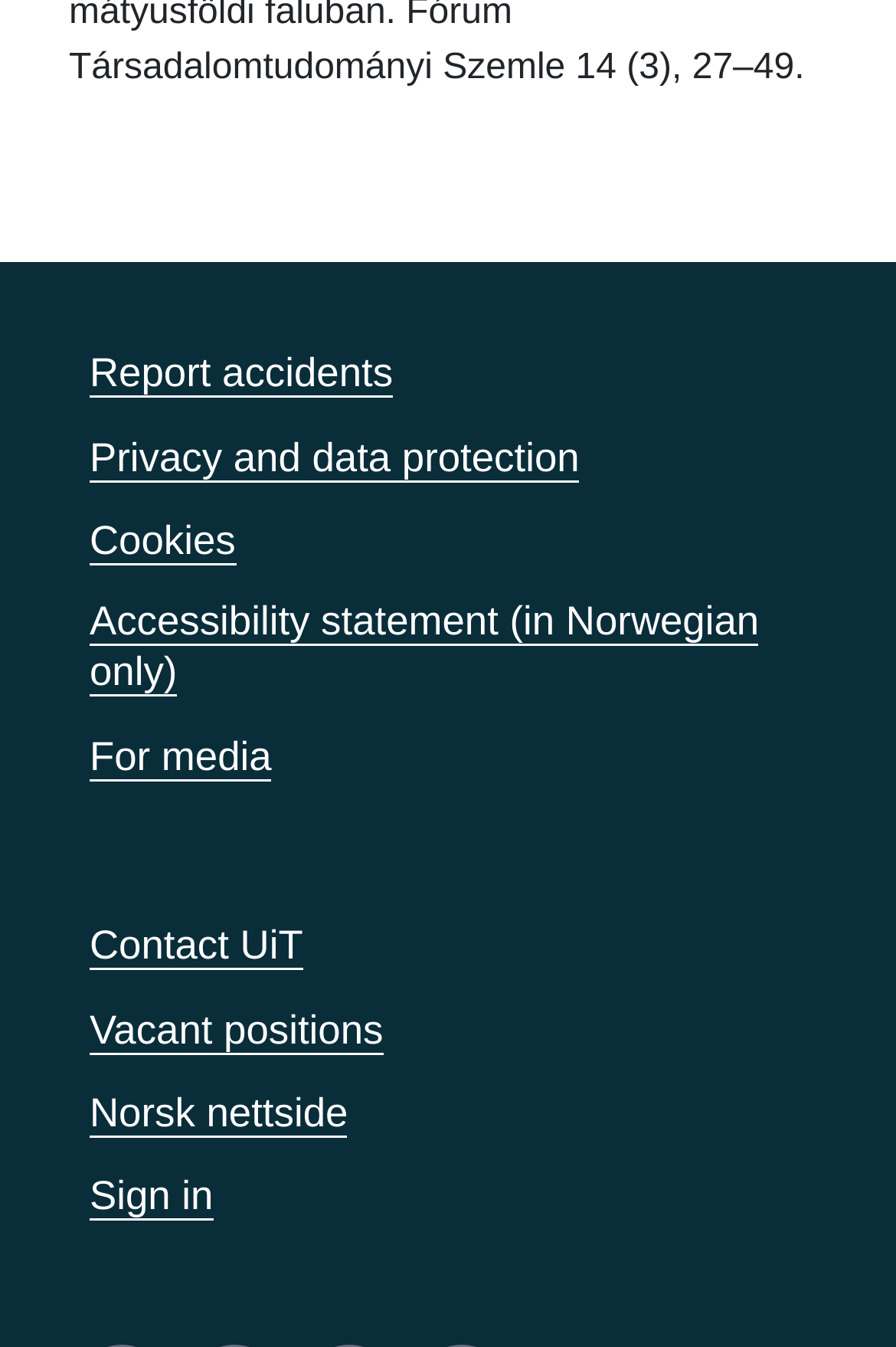Indicate the bounding box coordinates of the element that must be clicked to execute the instruction: "Contact UiT". The coordinates should be given as four float numbers between 0 and 1, i.e., [left, top, right, bottom].

[0.1, 0.683, 0.338, 0.722]